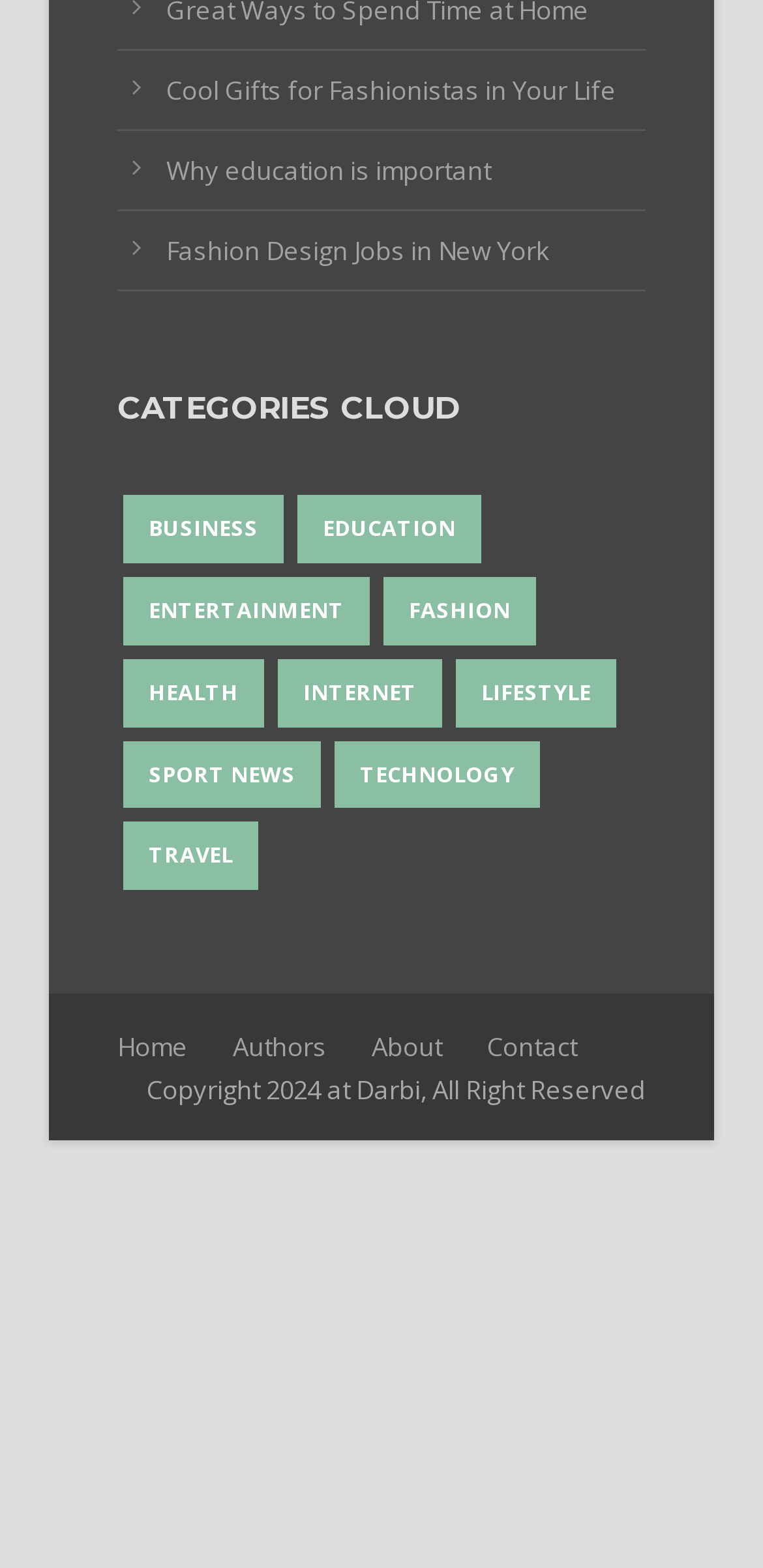Please analyze the image and provide a thorough answer to the question:
What categories are available on this website?

By looking at the links under the 'CATEGORIES CLOUD' heading, I can see that the website has various categories such as BUSINESS, EDUCATION, ENTERTAINMENT, FASHION, and more.